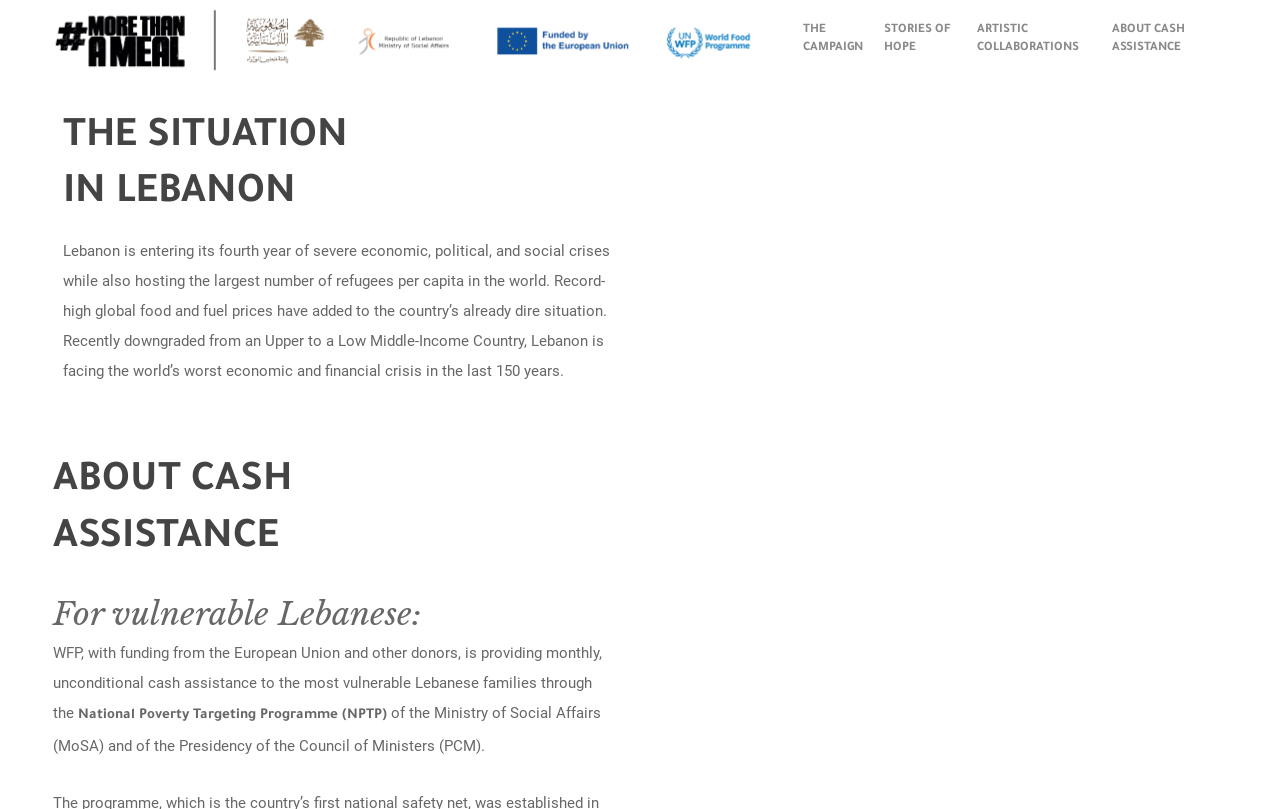Use a single word or phrase to respond to the question:
What is the current situation in Lebanon?

Economic, political, and social crises